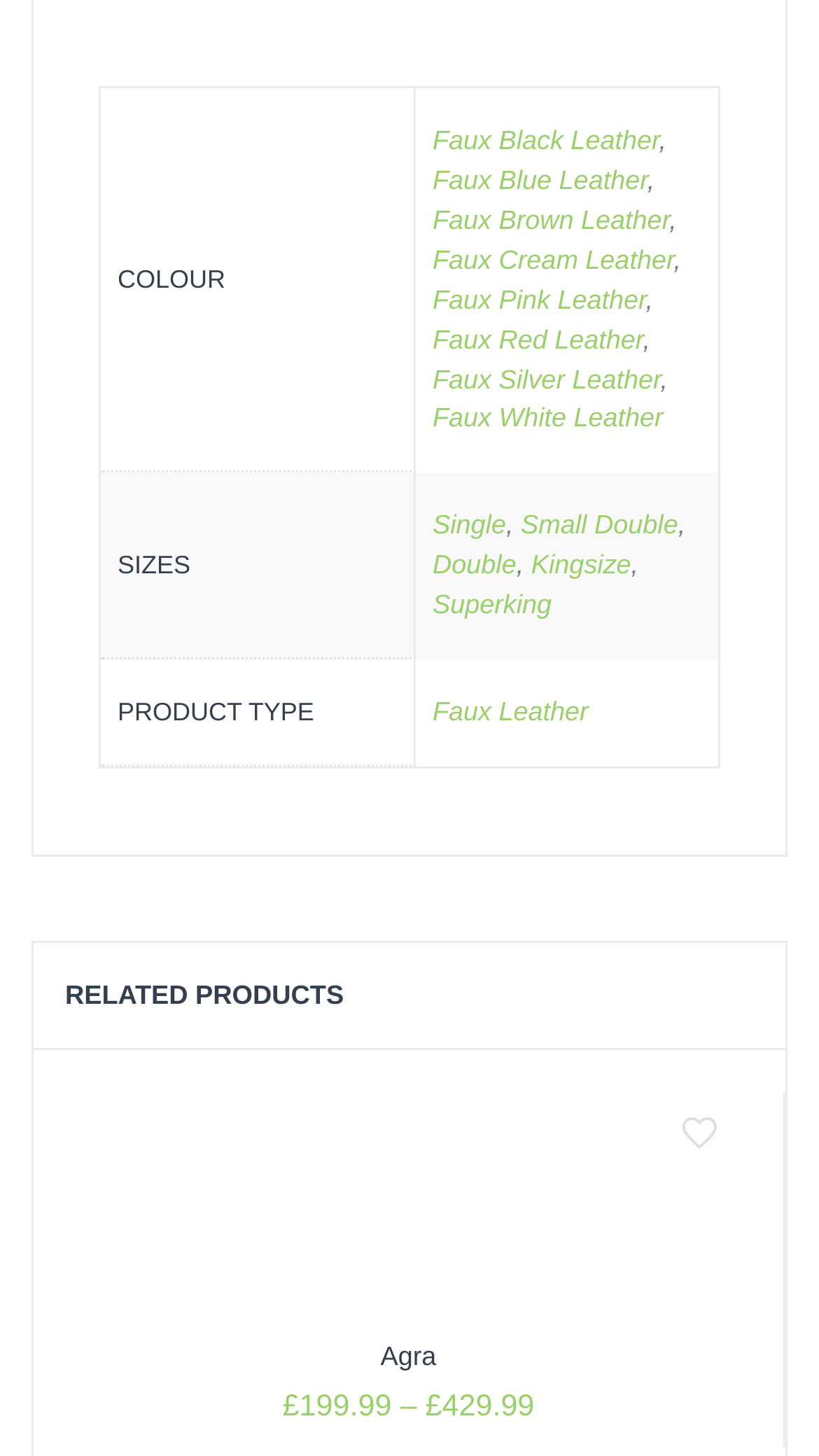Kindly respond to the following question with a single word or a brief phrase: 
What is the price range of 'Agra'?

£199.99 - £429.99